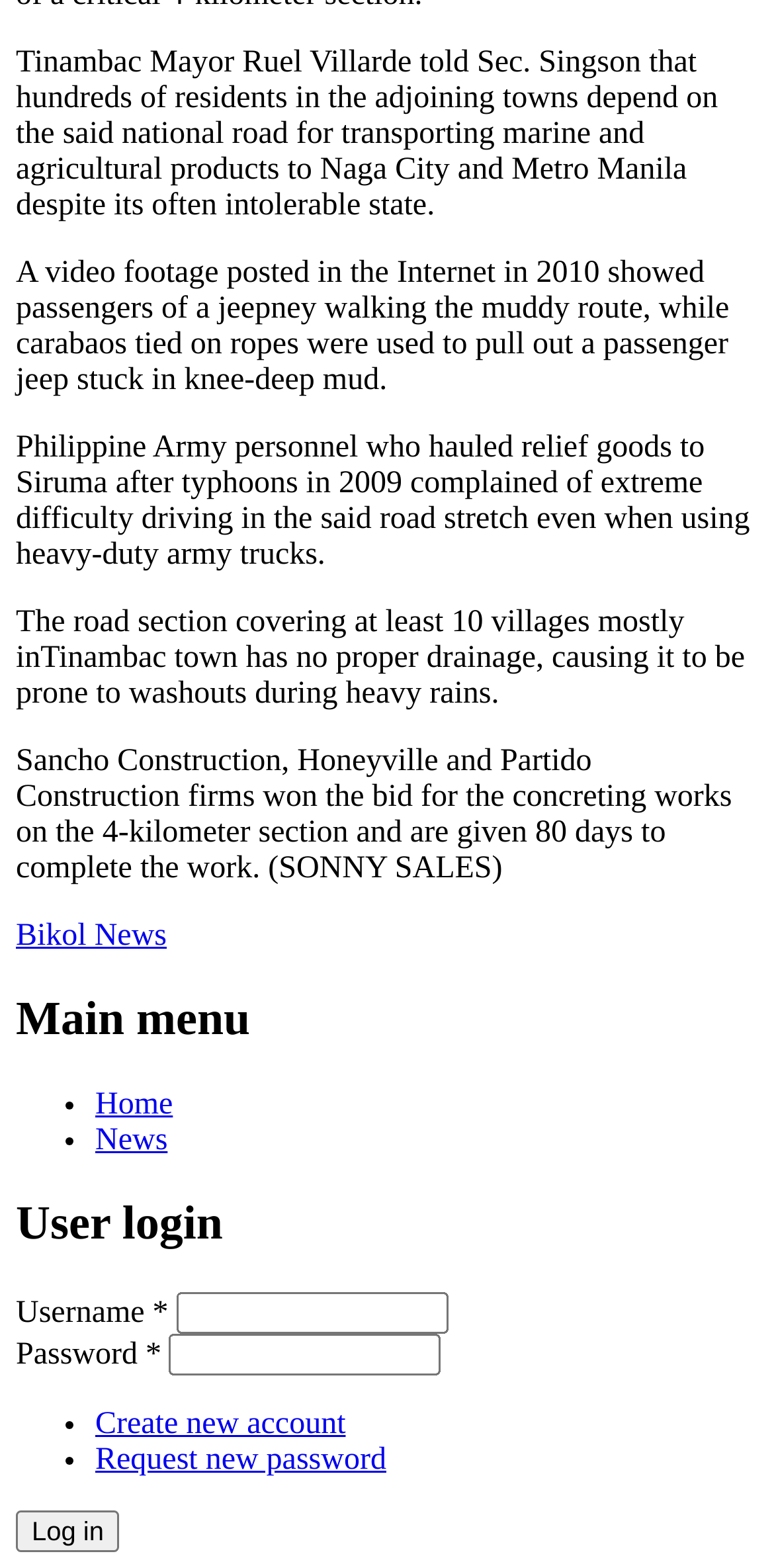Please identify the coordinates of the bounding box for the clickable region that will accomplish this instruction: "Click on 'News'".

[0.123, 0.717, 0.217, 0.738]